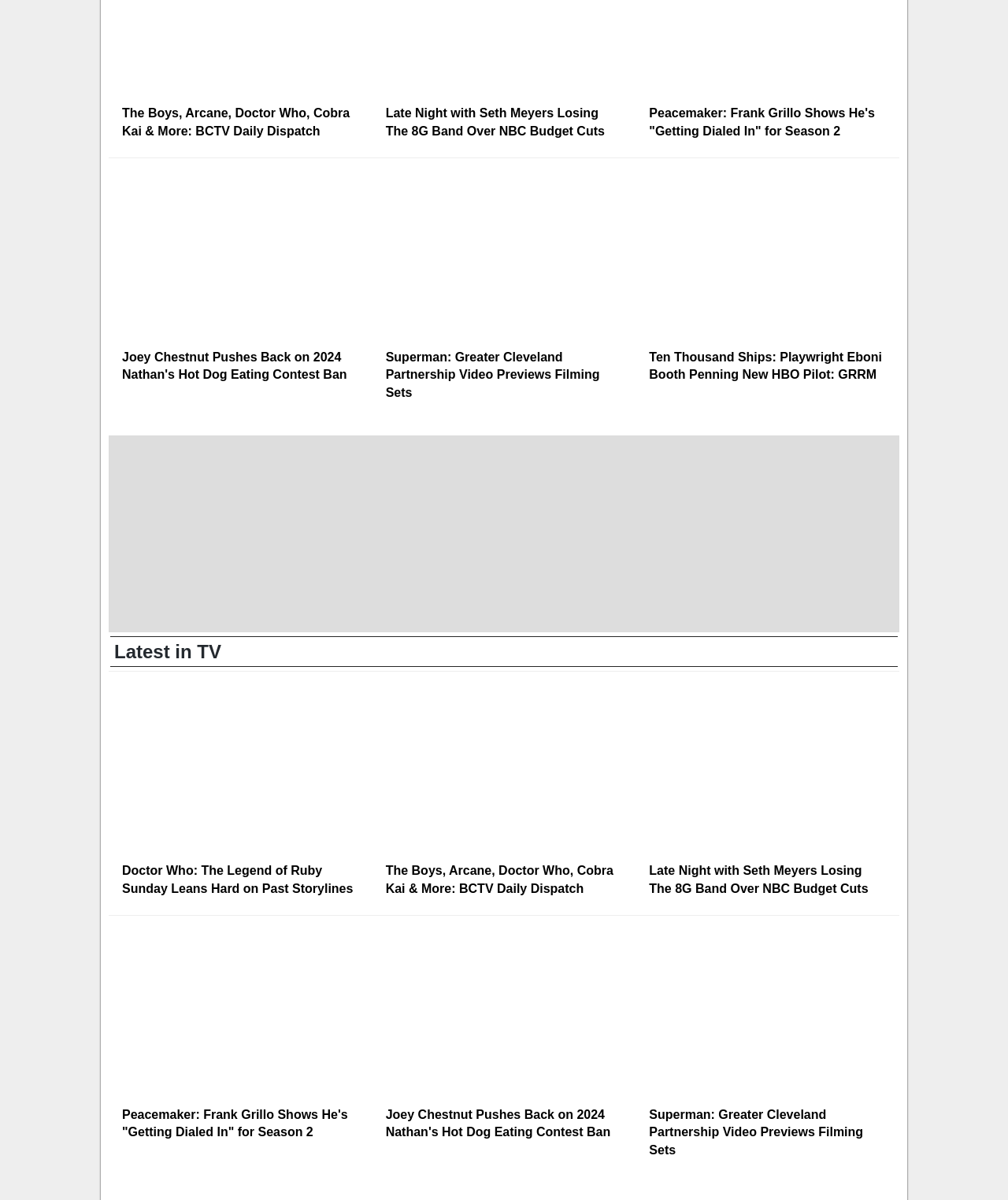How many articles are on this webpage?
Please look at the screenshot and answer in one word or a short phrase.

9